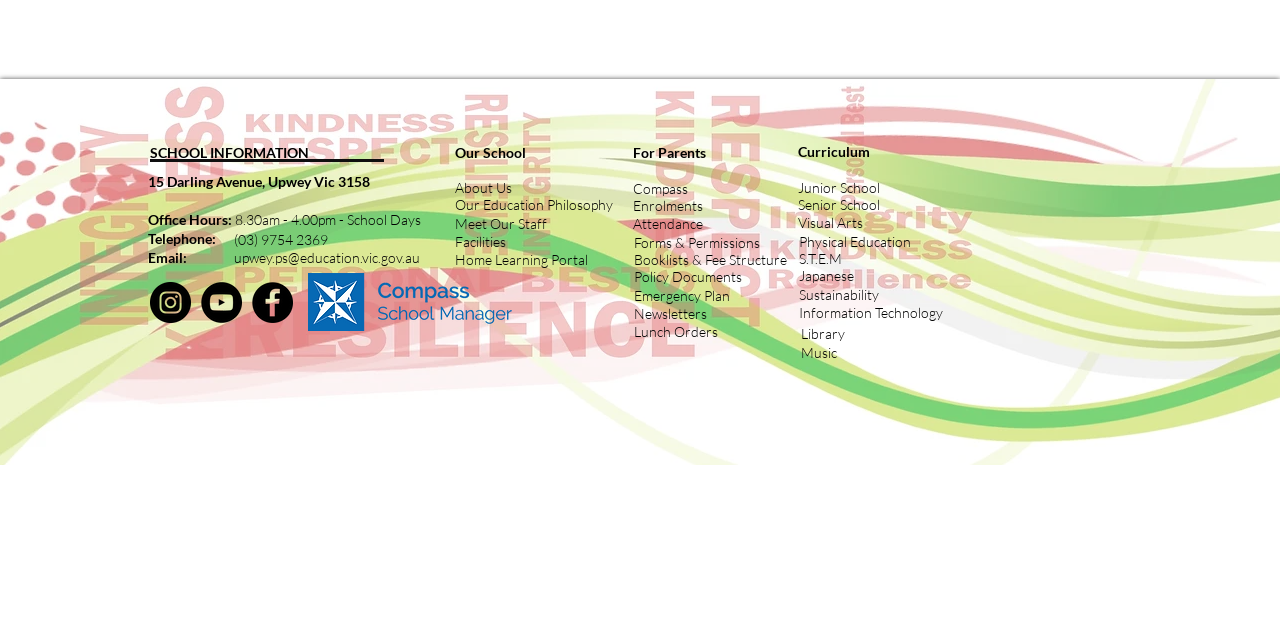What is the subject taught in the school that involves physical activity?
Answer the question using a single word or phrase, according to the image.

Physical Education